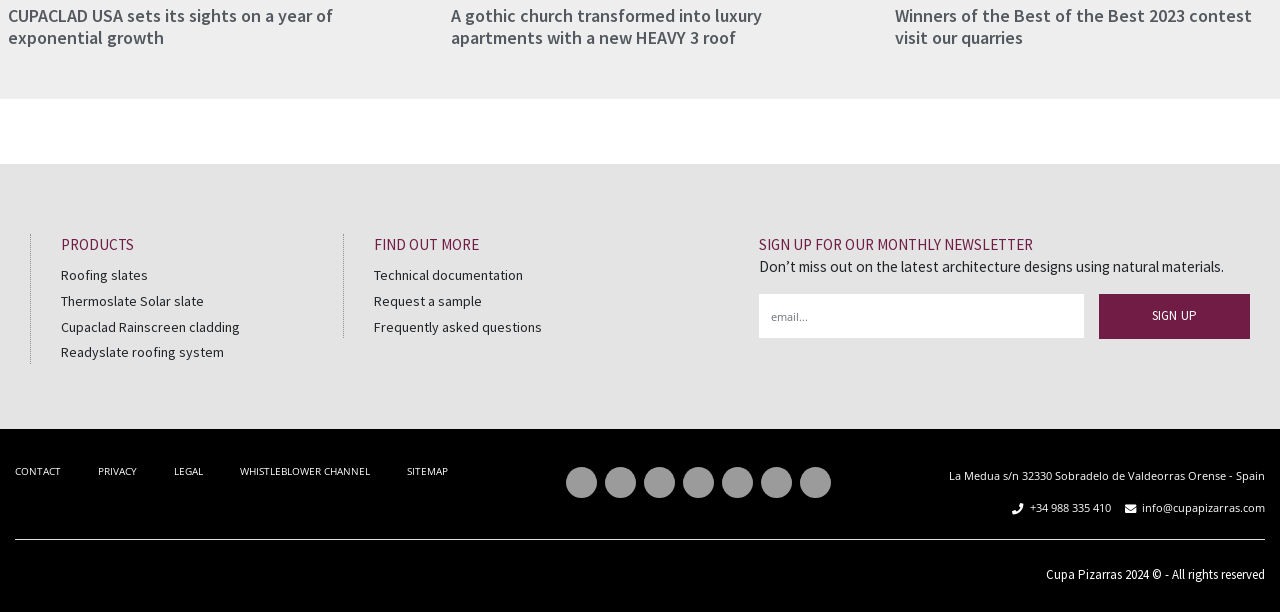Determine the bounding box coordinates of the clickable element necessary to fulfill the instruction: "Click on 'Roofing slates'". Provide the coordinates as four float numbers within the 0 to 1 range, i.e., [left, top, right, bottom].

[0.048, 0.435, 0.116, 0.464]